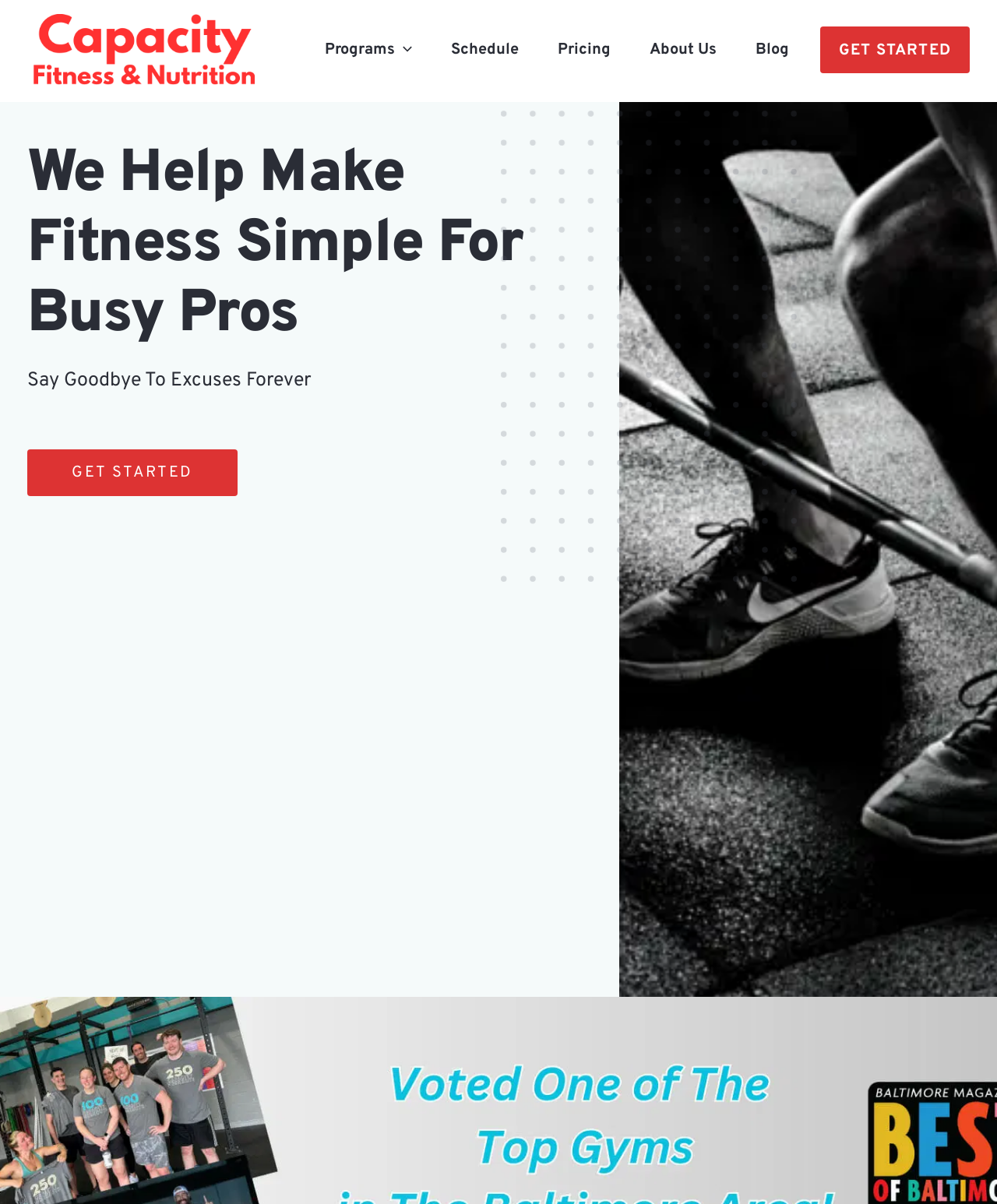Carefully examine the image and provide an in-depth answer to the question: What is the tone of the heading 'Say Goodbye To Excuses Forever'?

The heading 'Say Goodbye To Excuses Forever' seems to be encouraging and motivational, implying that Capacity Fitness can help individuals overcome their excuses and achieve their fitness goals.